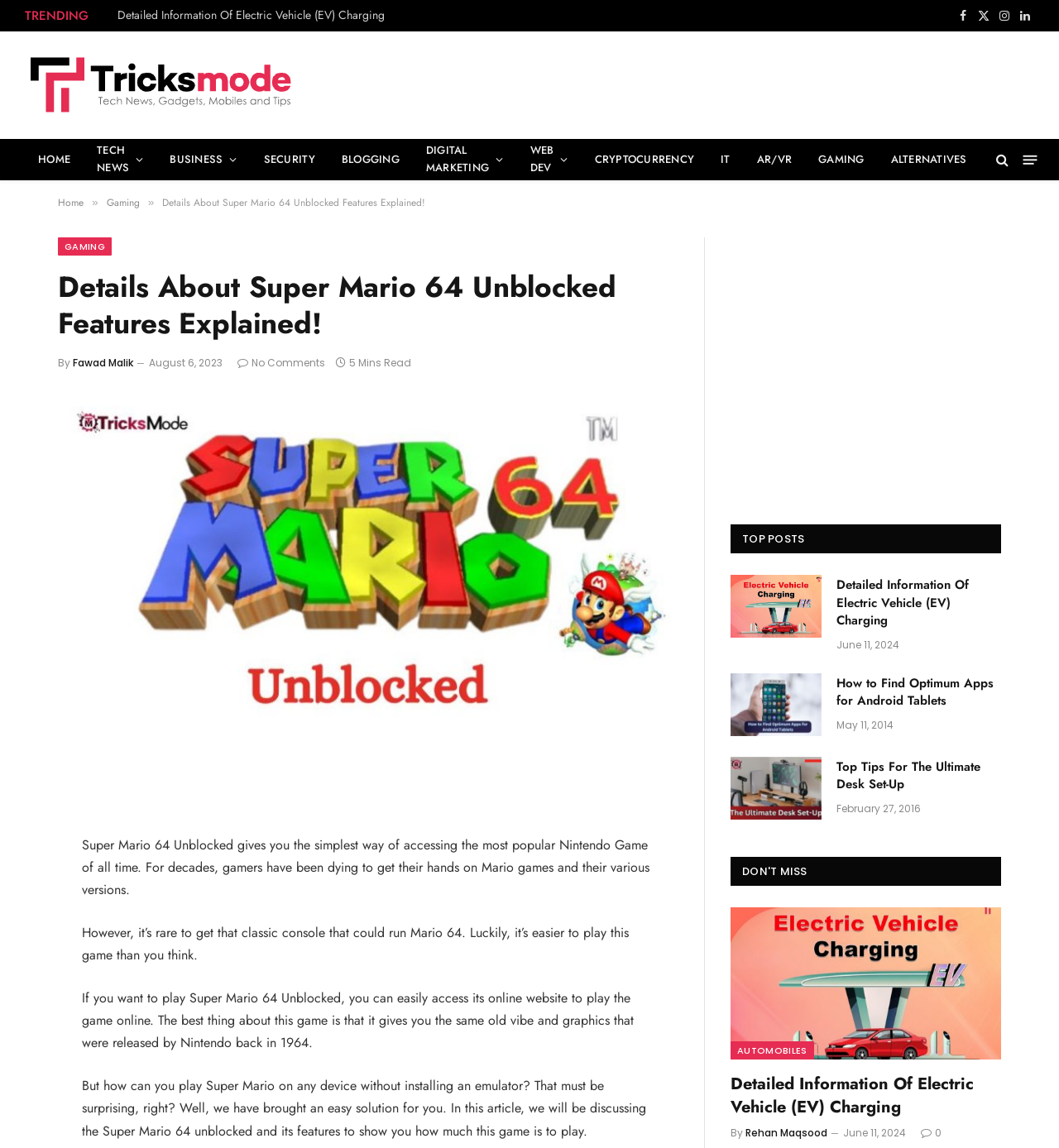What is the principal heading displayed on the webpage?

Details About Super Mario 64 Unblocked Features Explained!